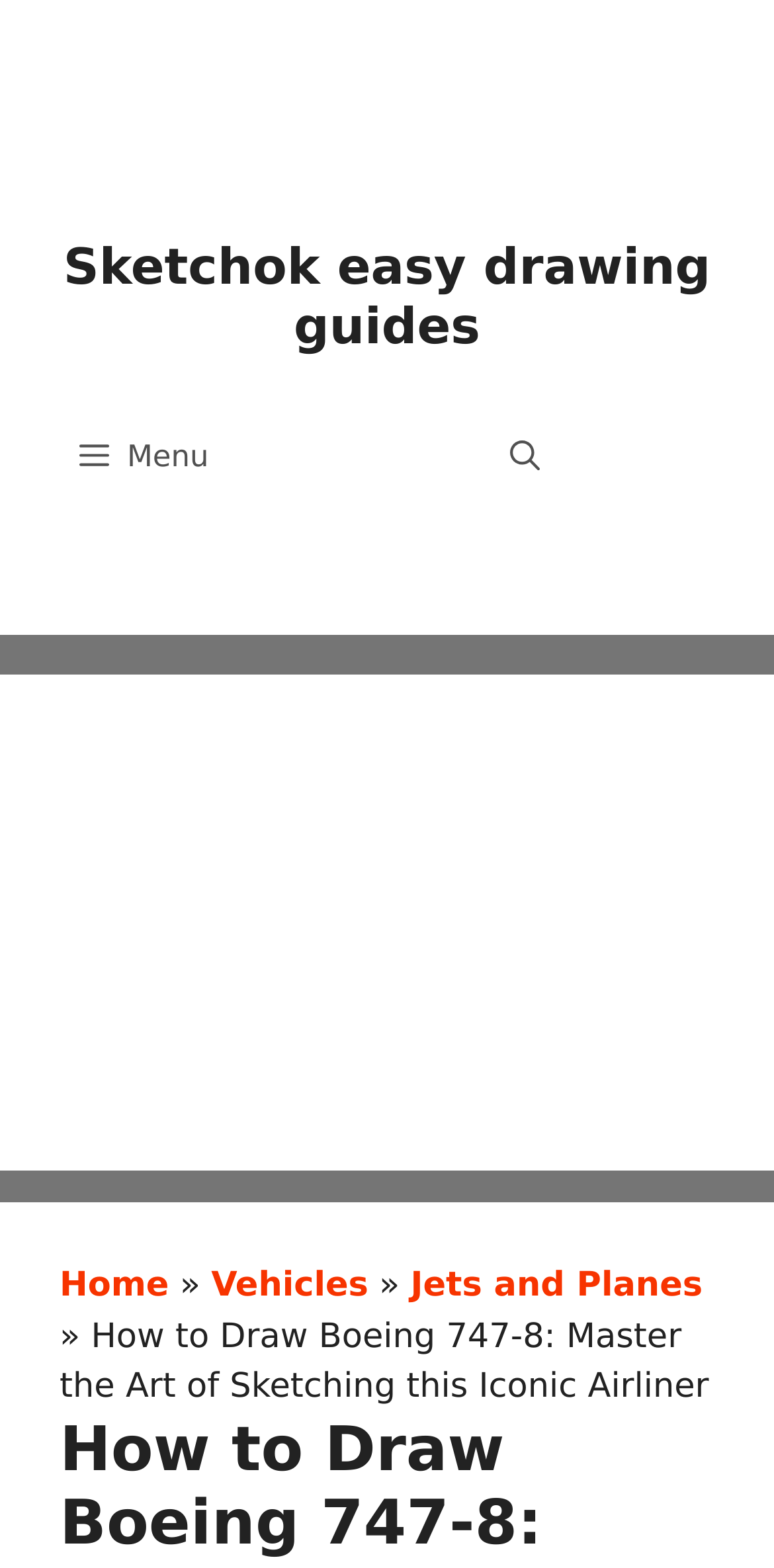Please respond to the question with a concise word or phrase:
How many shares does the article have?

250